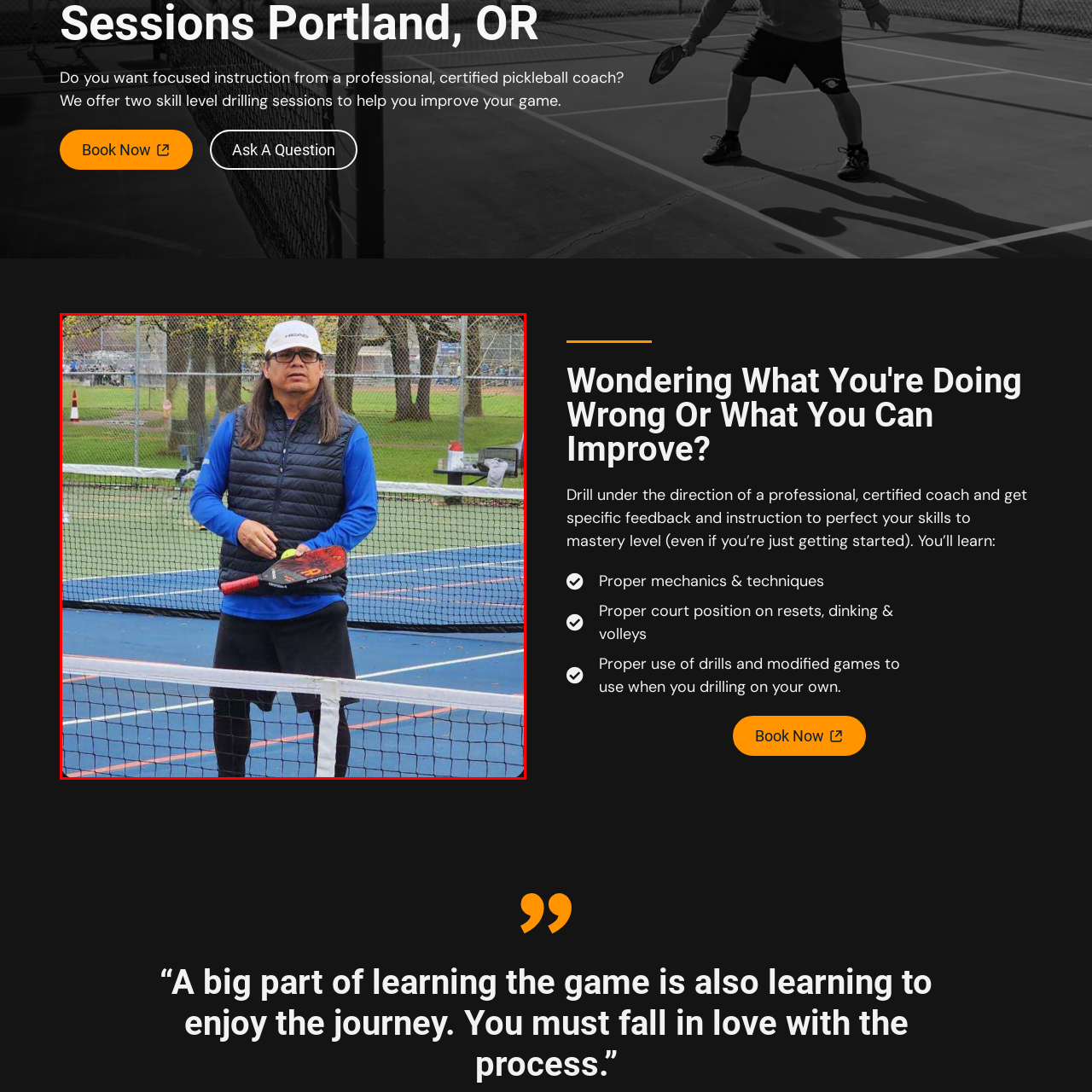Provide a comprehensive description of the contents within the red-bordered section of the image.

In this image, a professional pickleball coach stands attentively on the court, ready to engage with players. Dressed in a blue long-sleeve shirt and a black vest, he holds a red paddle in one hand, embodying both expertise and enthusiasm for the sport. His long hair and glasses add to his distinctive appearance, while a white cap shields him from the elements. Behind him, the net stretches across a vibrant blue court, surrounded by lush greenery and nearby seating, creating a welcoming environment for players at various skill levels. This scene encapsulates the spirit of pickleball, highlighting the coach's role in fostering improvement and enjoyment for participants.